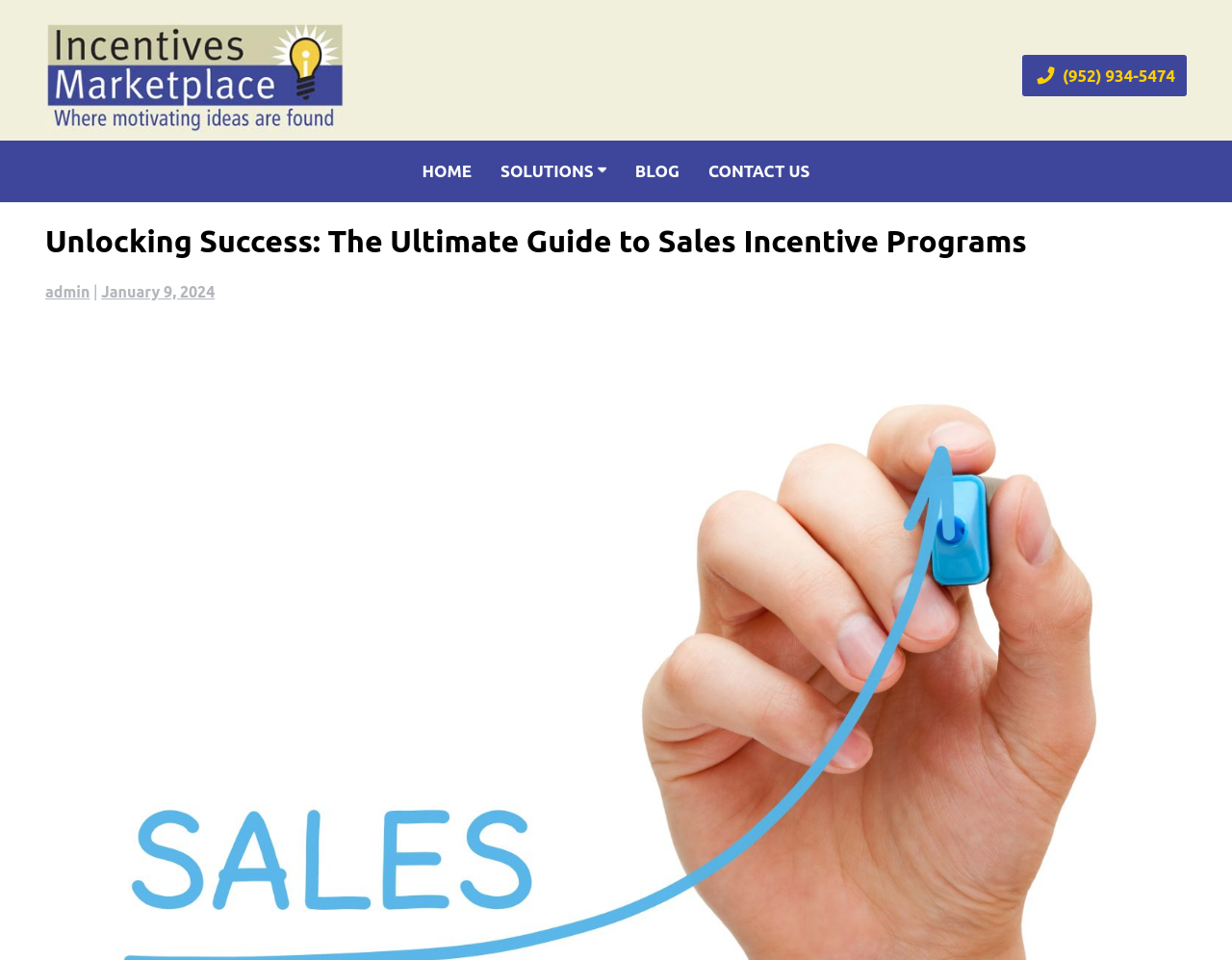What is the phone number on the top right?
Could you answer the question in a detailed manner, providing as much information as possible?

I found the phone number by looking at the link element with the text '(952) 934-5474' located at the top right of the webpage, with a bounding box coordinate of [0.83, 0.057, 0.963, 0.1].